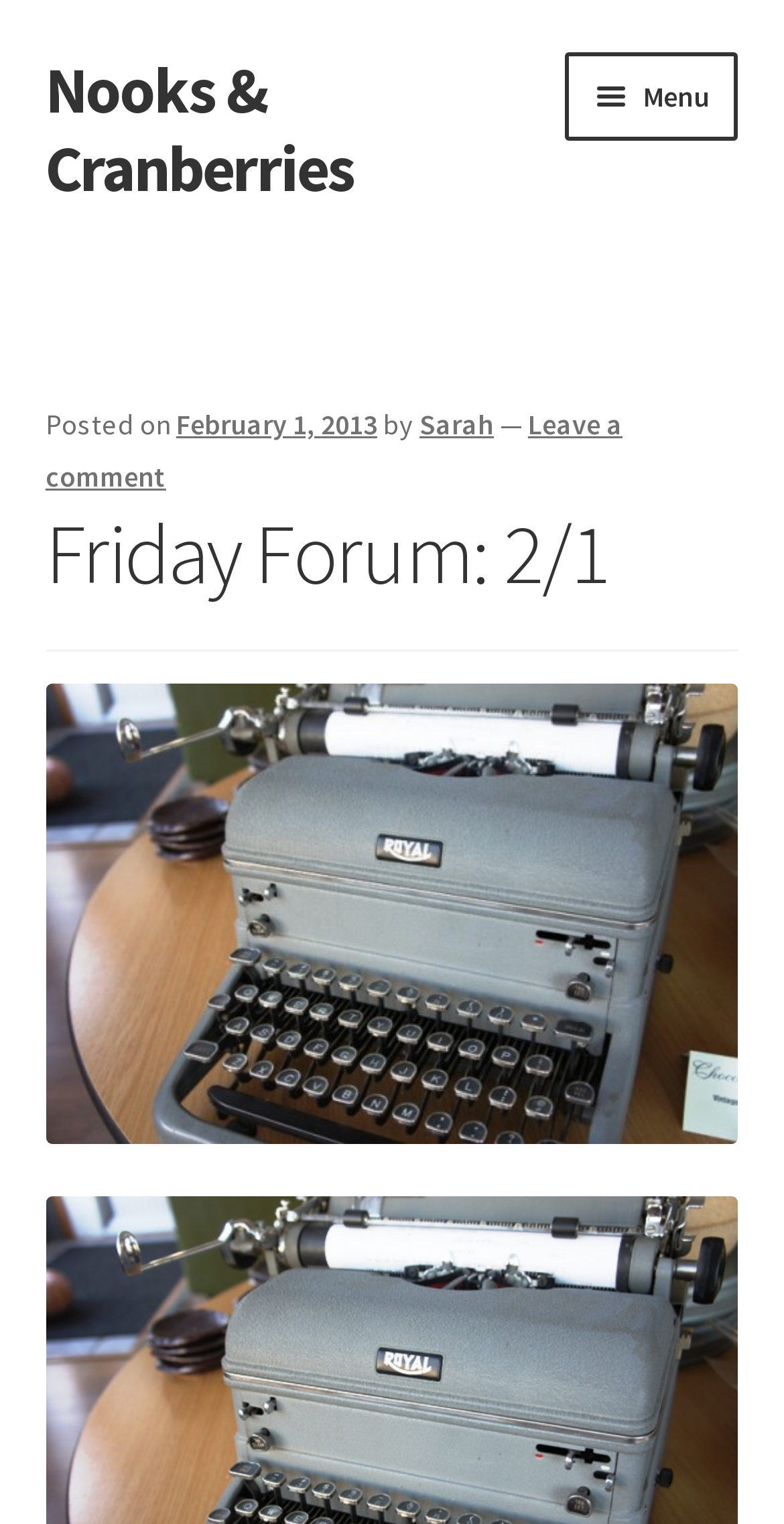Please study the image and answer the question comprehensively:
What is the name of the book club?

I found the answer by looking at the navigation menu, where I saw a link with the text 'Nooks & Cranberries Book Club'. This link is part of the primary navigation, which suggests that it's an important feature of the website.